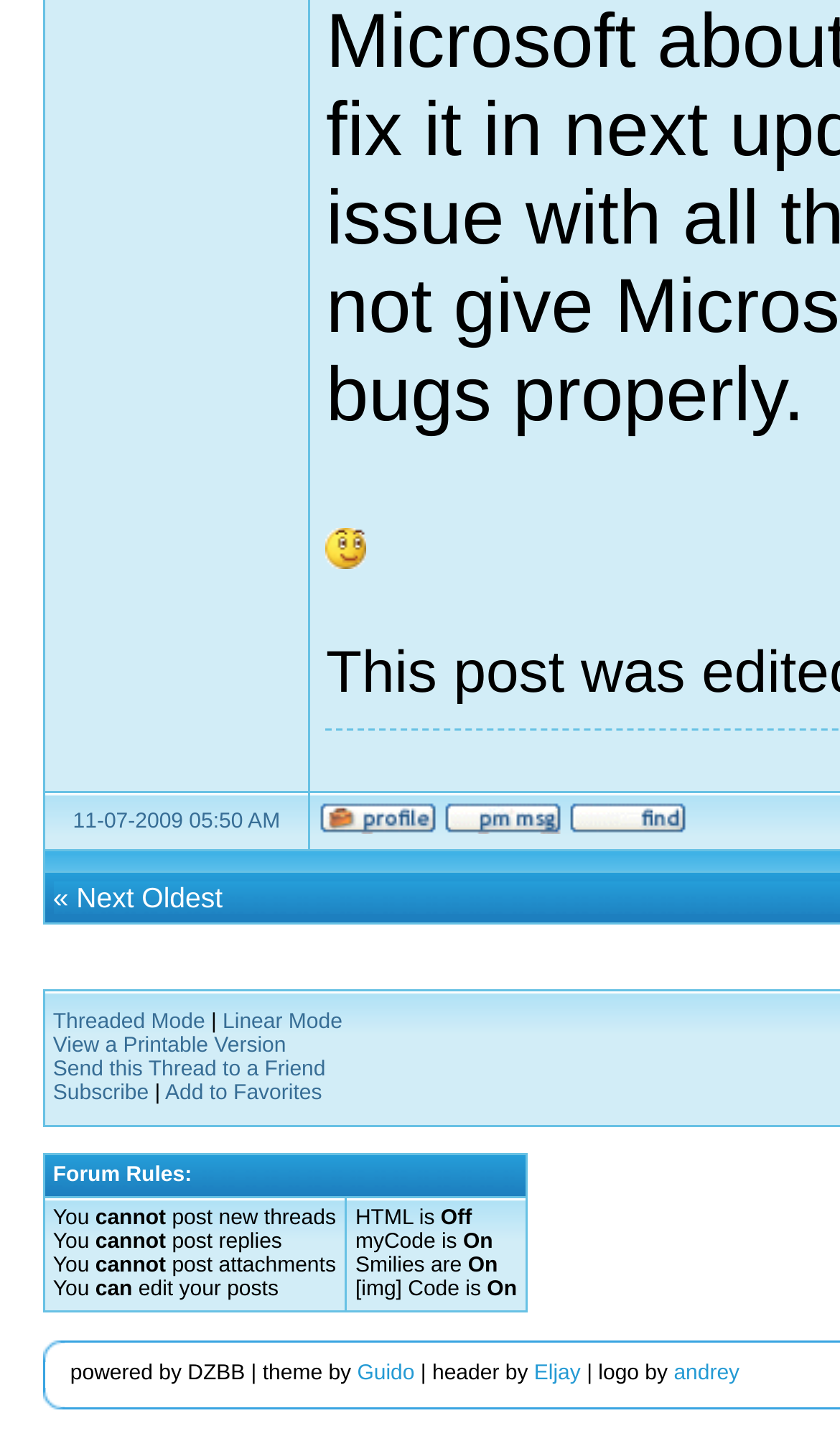What is the date of the thread?
Based on the image, respond with a single word or phrase.

11-07-2009 05:50 AM